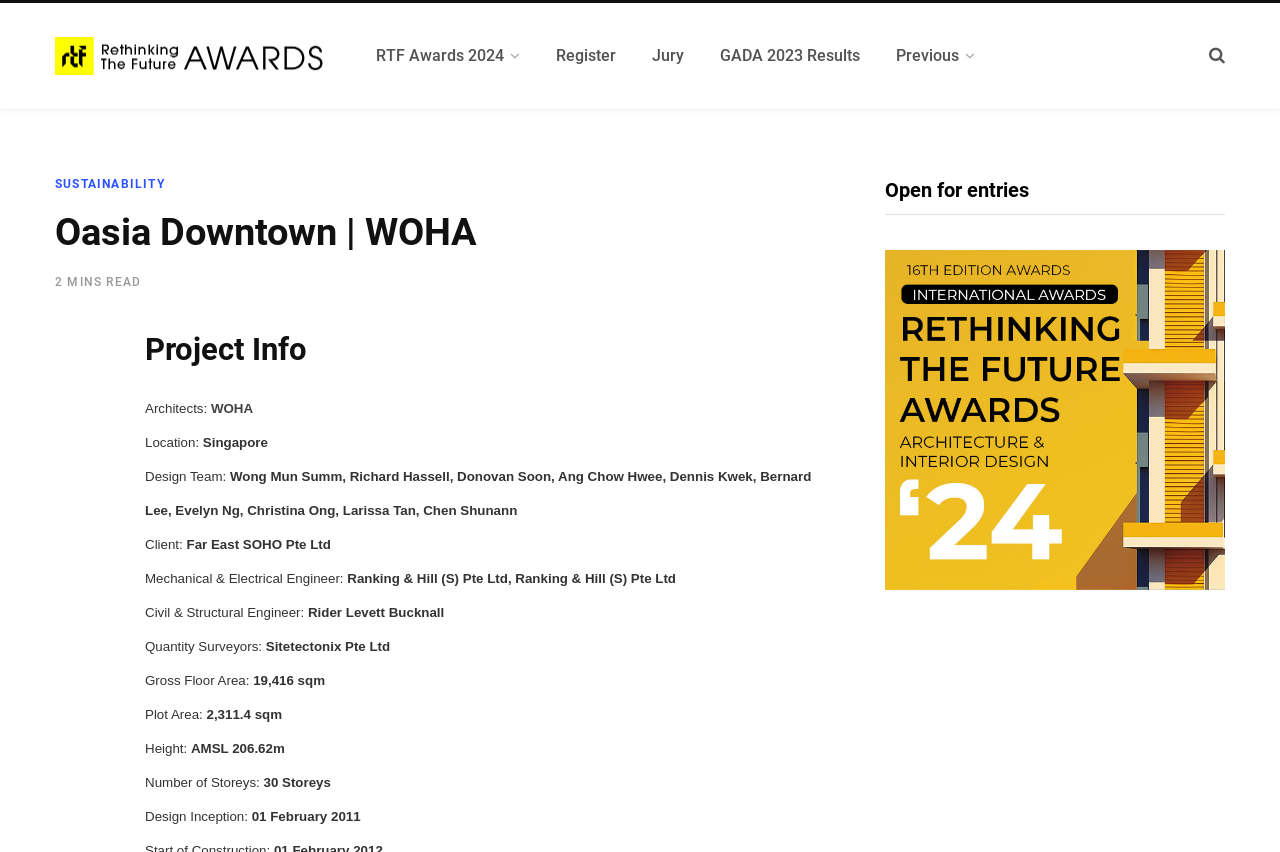Please specify the bounding box coordinates of the area that should be clicked to accomplish the following instruction: "Click on Register". The coordinates should consist of four float numbers between 0 and 1, i.e., [left, top, right, bottom].

[0.42, 0.025, 0.495, 0.107]